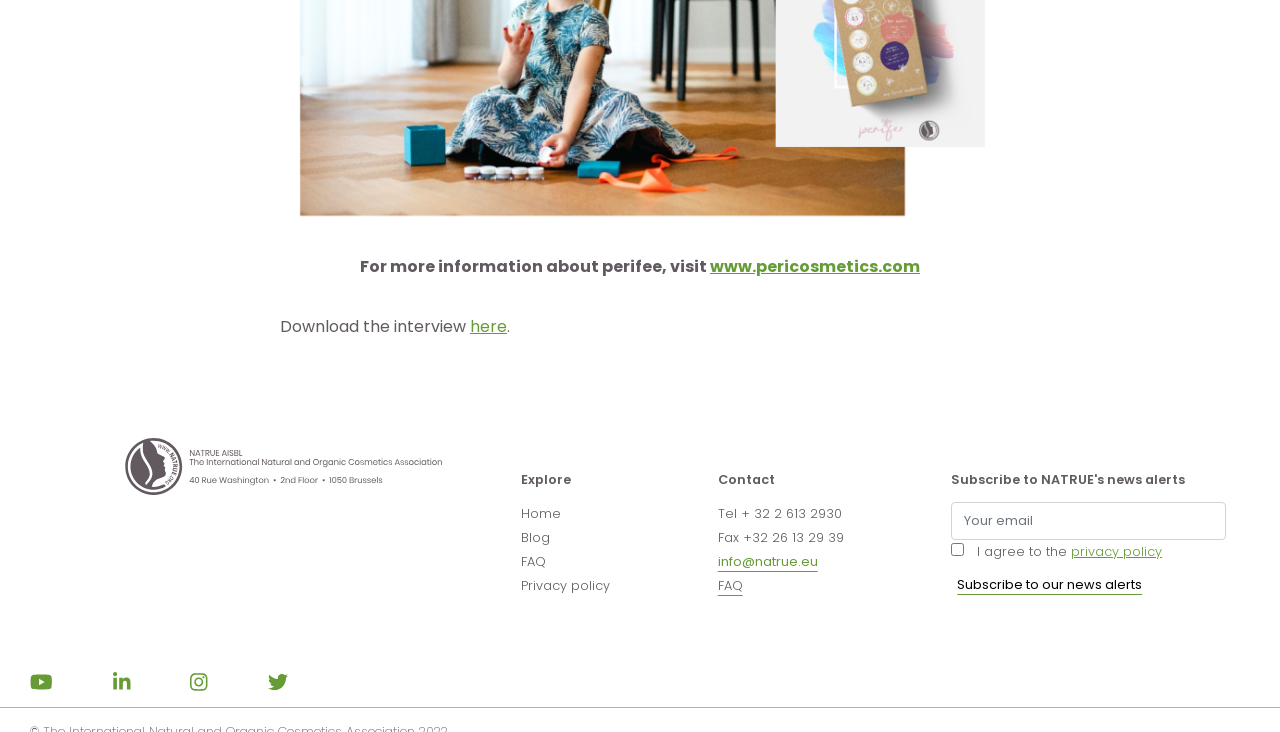What is the phone number to contact?
Answer the question based on the image using a single word or a brief phrase.

+32 2 613 2930